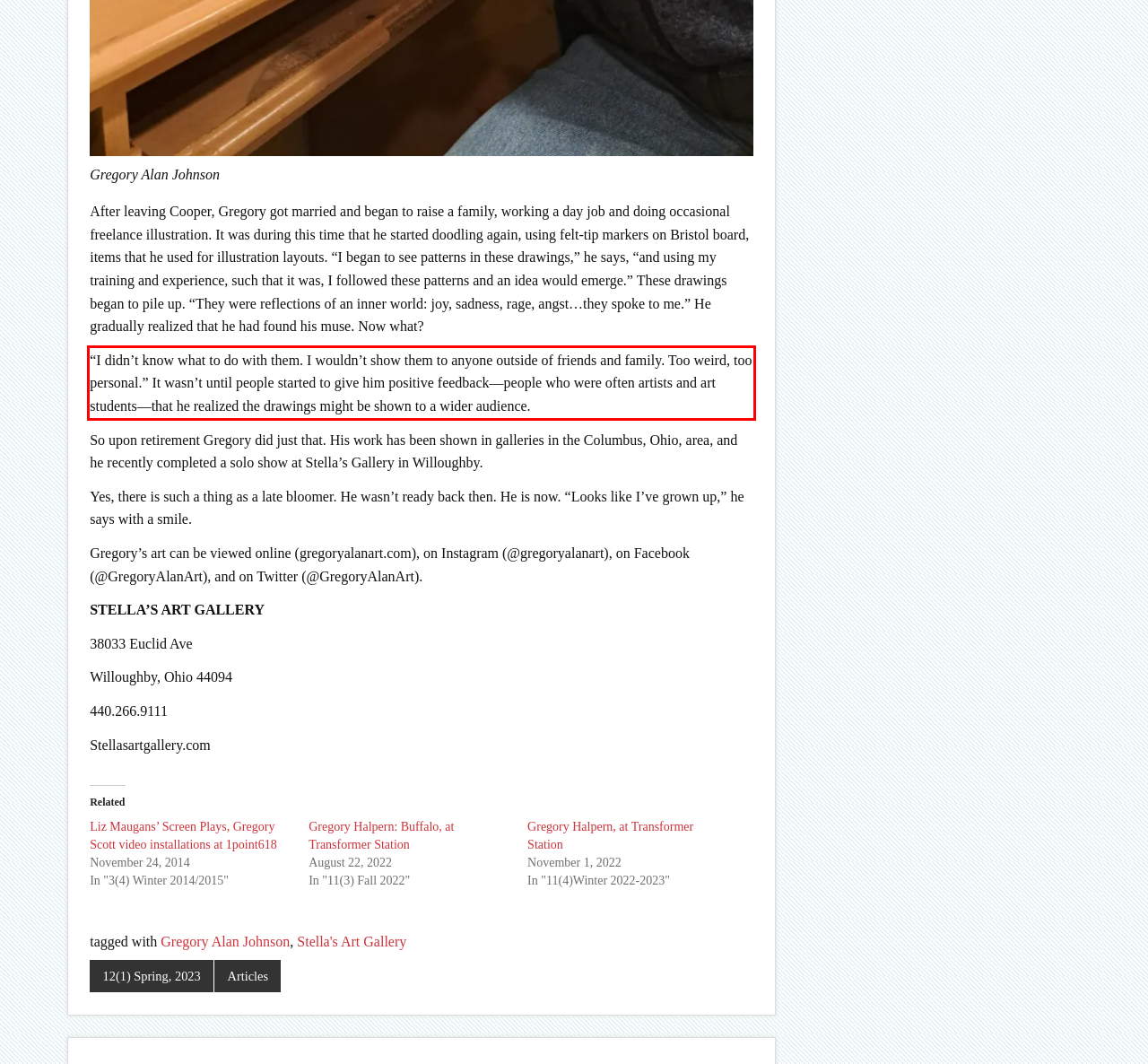Identify the text inside the red bounding box on the provided webpage screenshot by performing OCR.

“I didn’t know what to do with them. I wouldn’t show them to anyone outside of friends and family. Too weird, too personal.” It wasn’t until people started to give him positive feedback—people who were often artists and art students—that he realized the drawings might be shown to a wider audience.